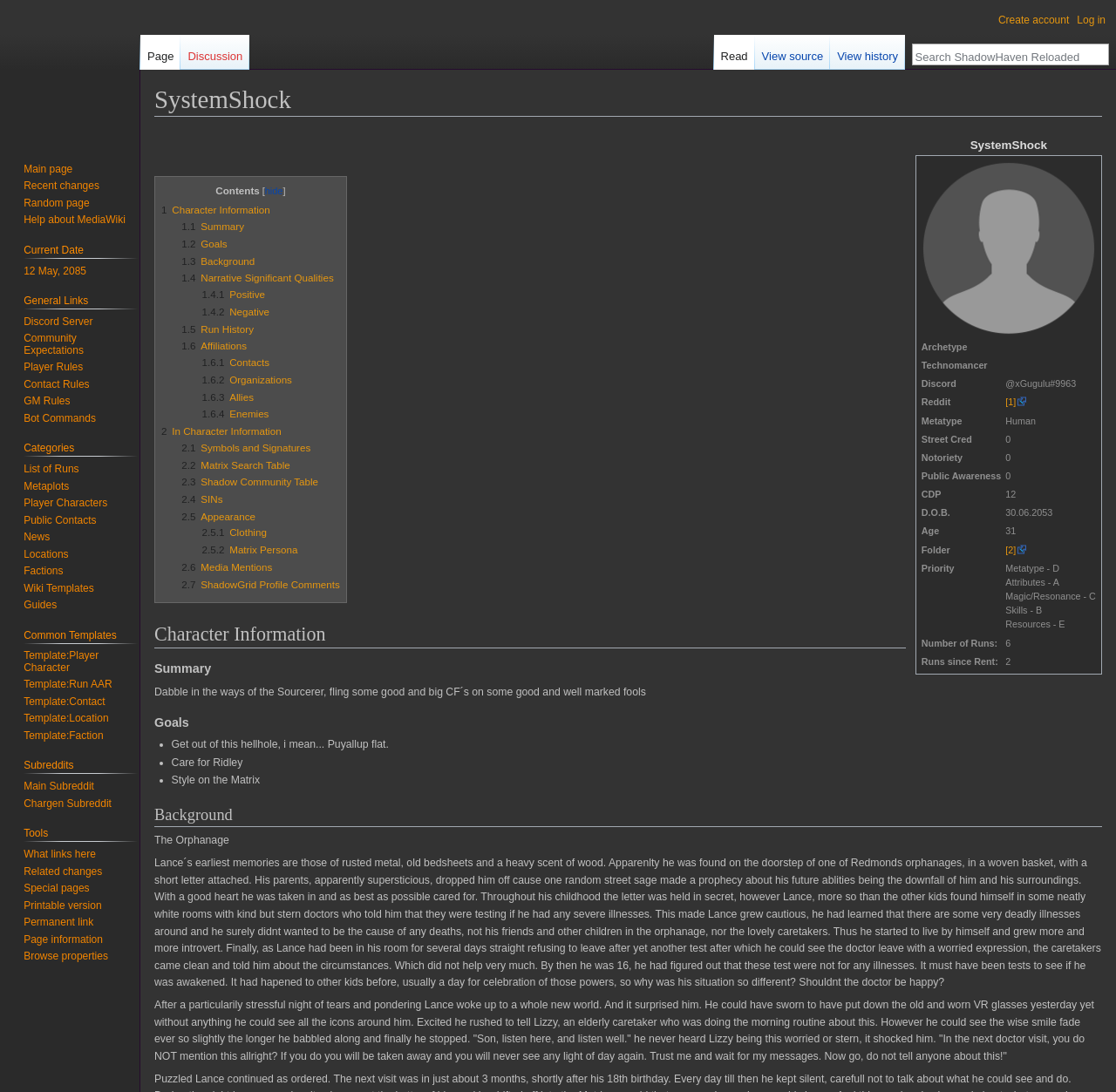Locate the bounding box coordinates of the element I should click to achieve the following instruction: "Check 'Discord' information".

[0.825, 0.344, 0.898, 0.359]